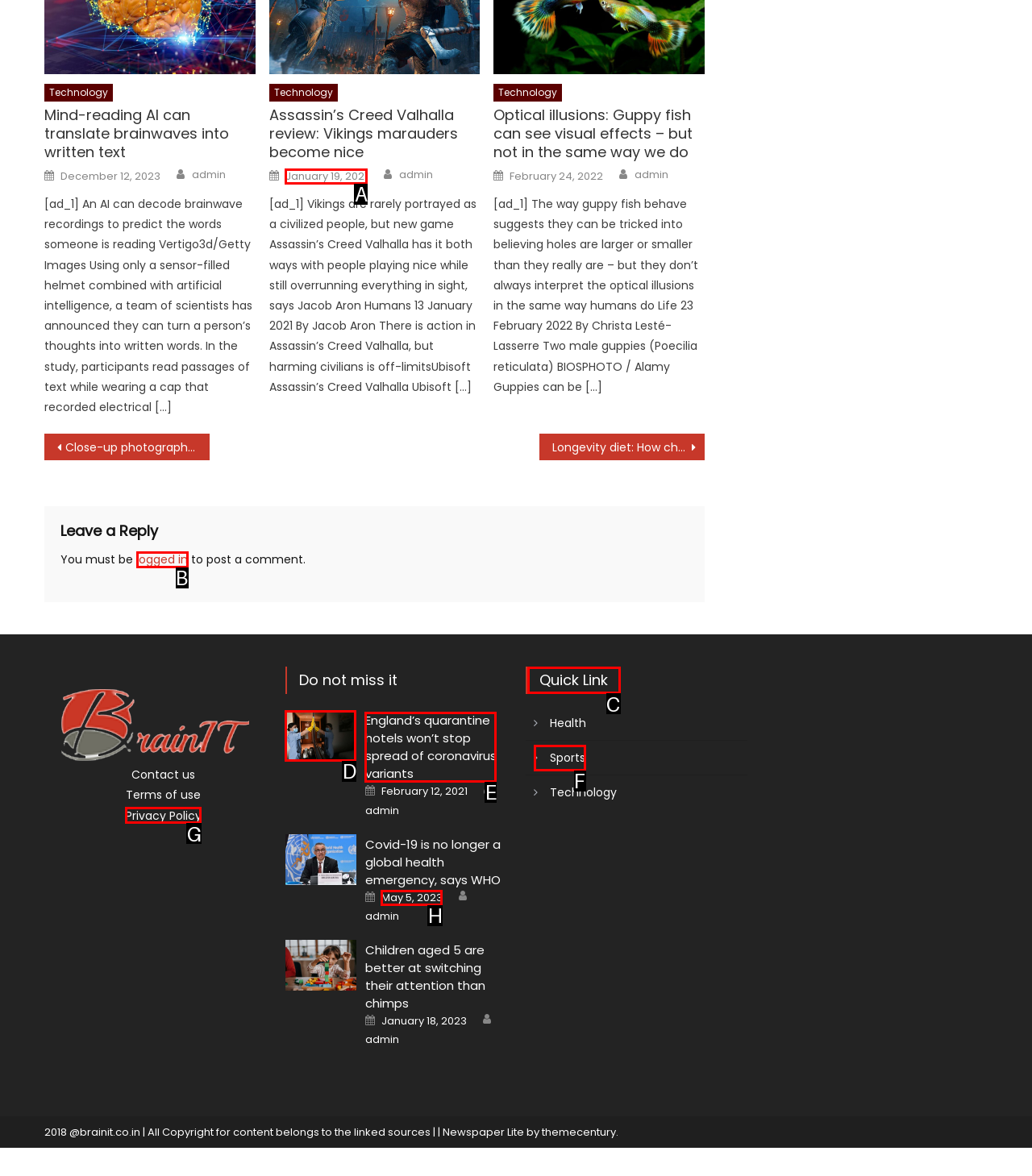Choose the HTML element that should be clicked to achieve this task: Check the 'Quick Link' section
Respond with the letter of the correct choice.

C